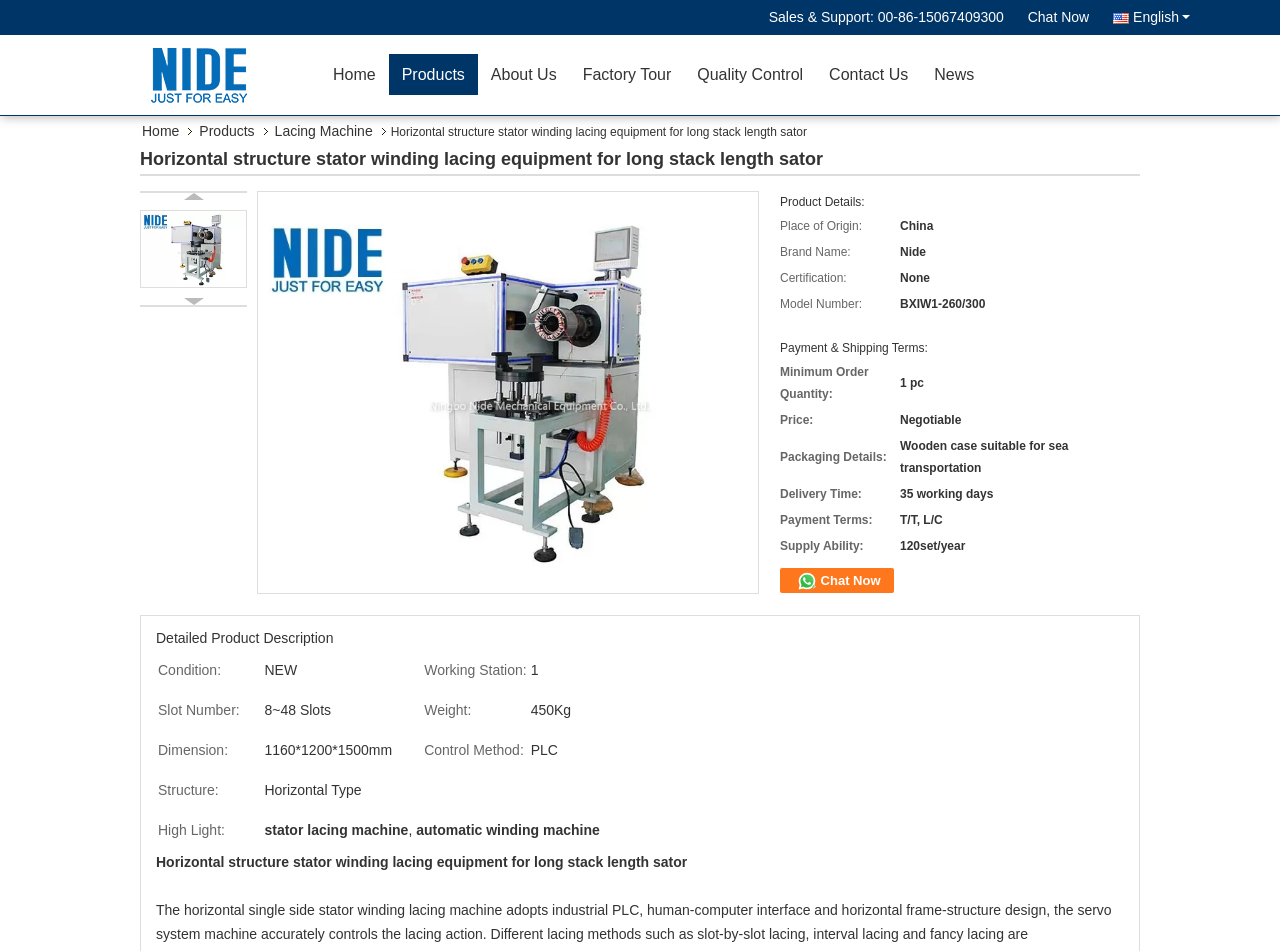Find the primary header on the webpage and provide its text.

Horizontal structure stator winding lacing equipment for long stack length sator